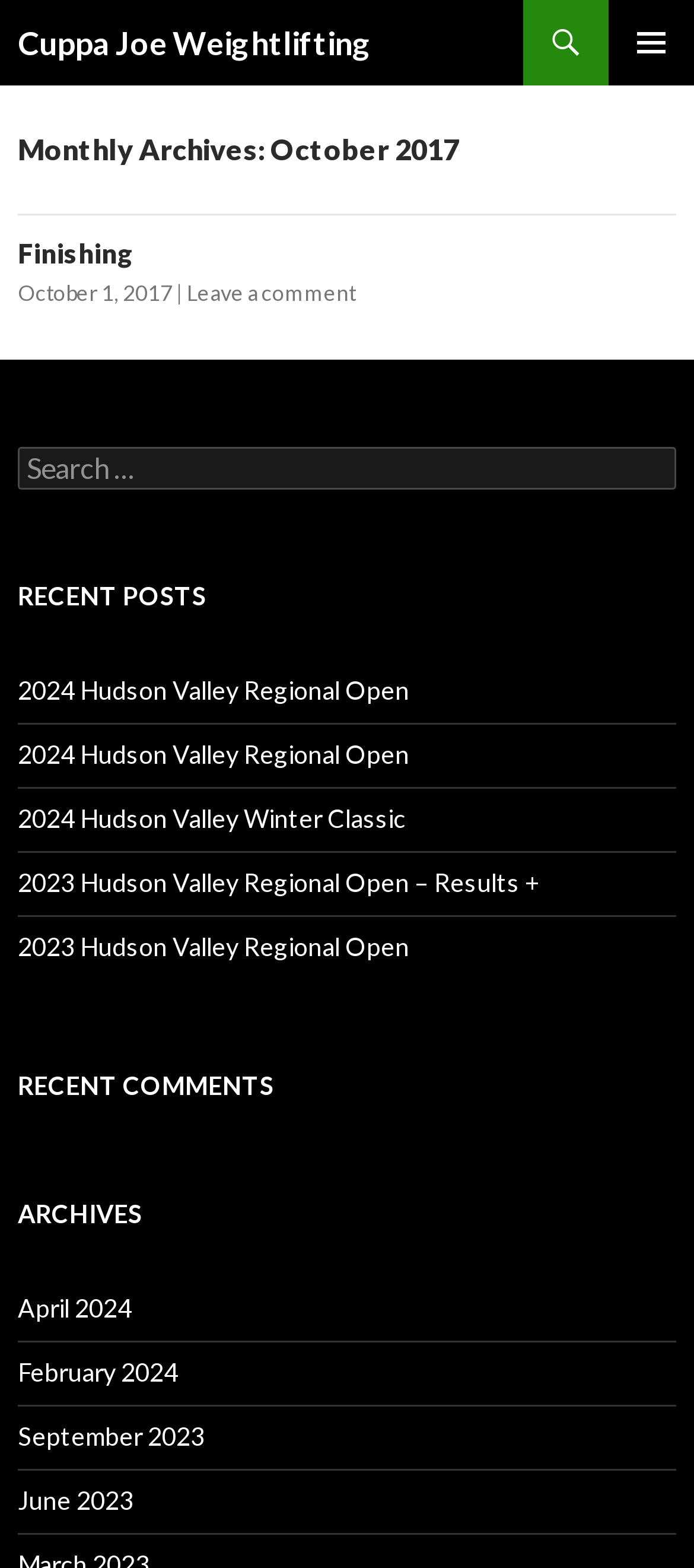Provide a brief response using a word or short phrase to this question:
How many recent posts are listed?

5